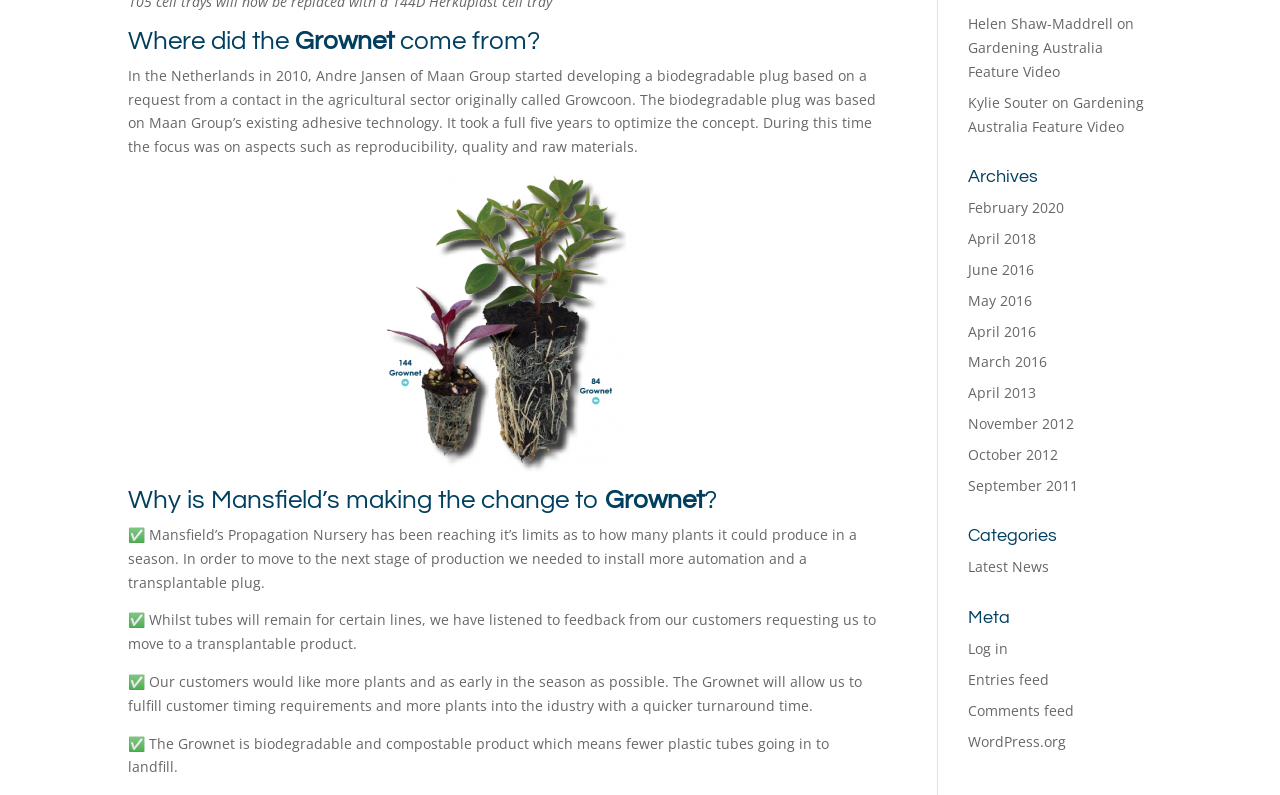Specify the bounding box coordinates (top-left x, top-left y, bottom-right x, bottom-right y) of the UI element in the screenshot that matches this description: WordPress.org

[0.756, 0.92, 0.833, 0.944]